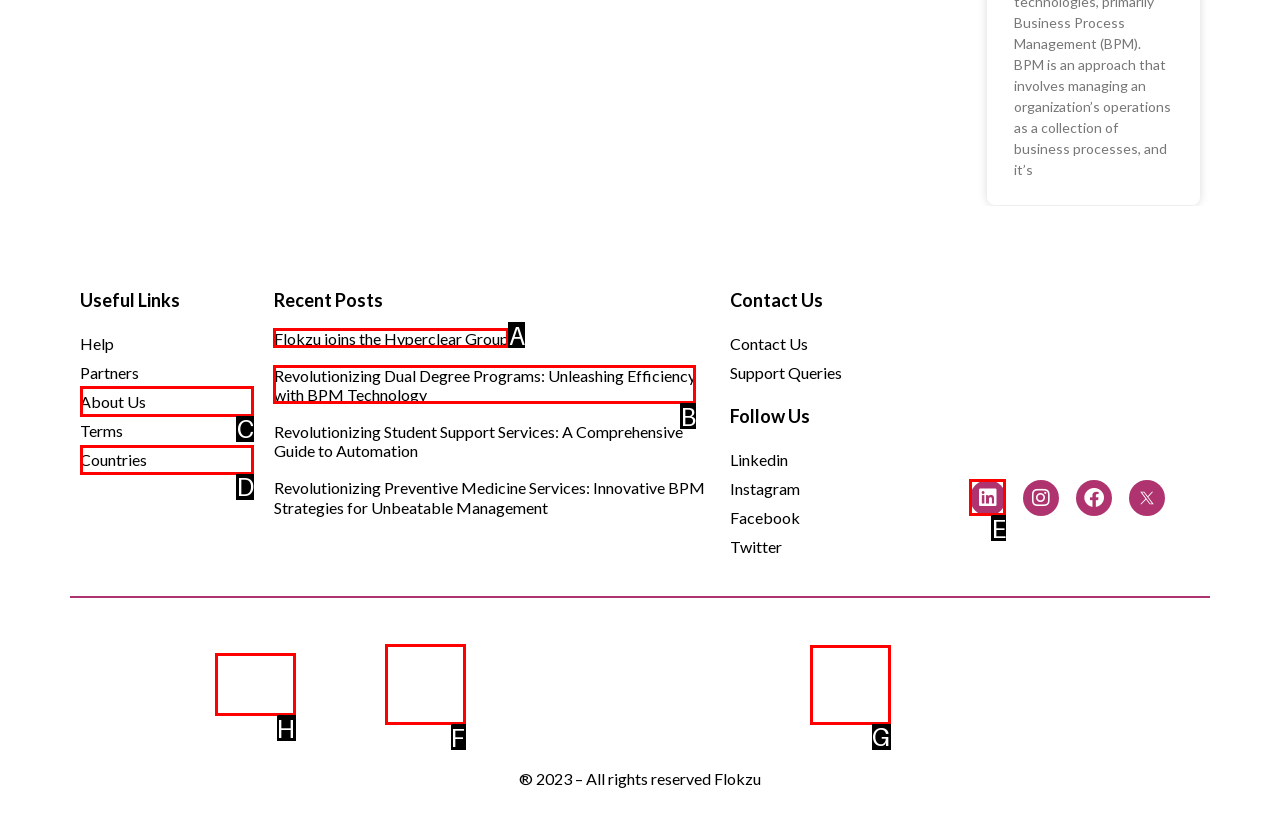Determine the HTML element that best aligns with the description: Flokzu joins the Hyperclear Group
Answer with the appropriate letter from the listed options.

A